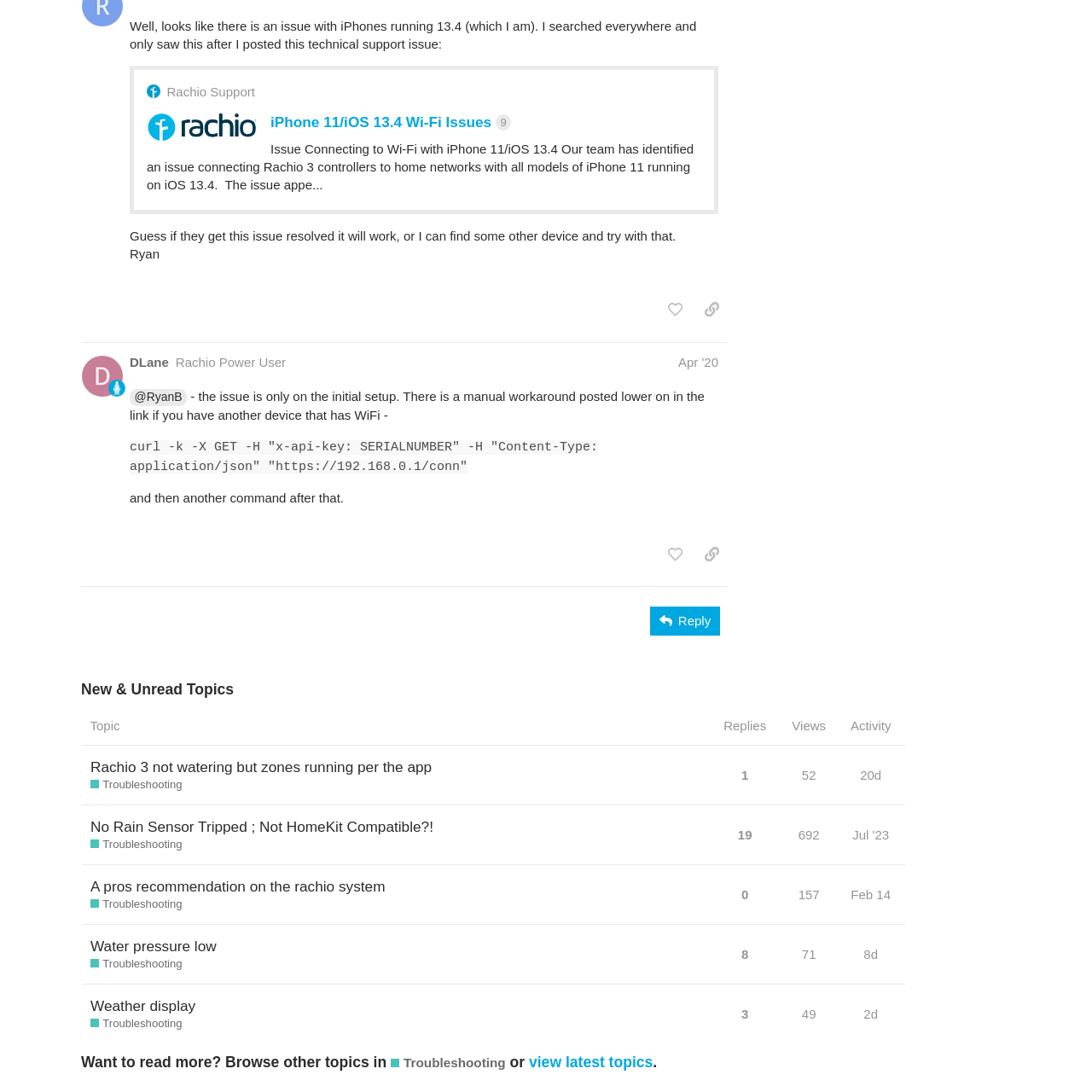Use a single word or phrase to answer the question: 
What is the workaround for the Wi-Fi issue?

Manual command